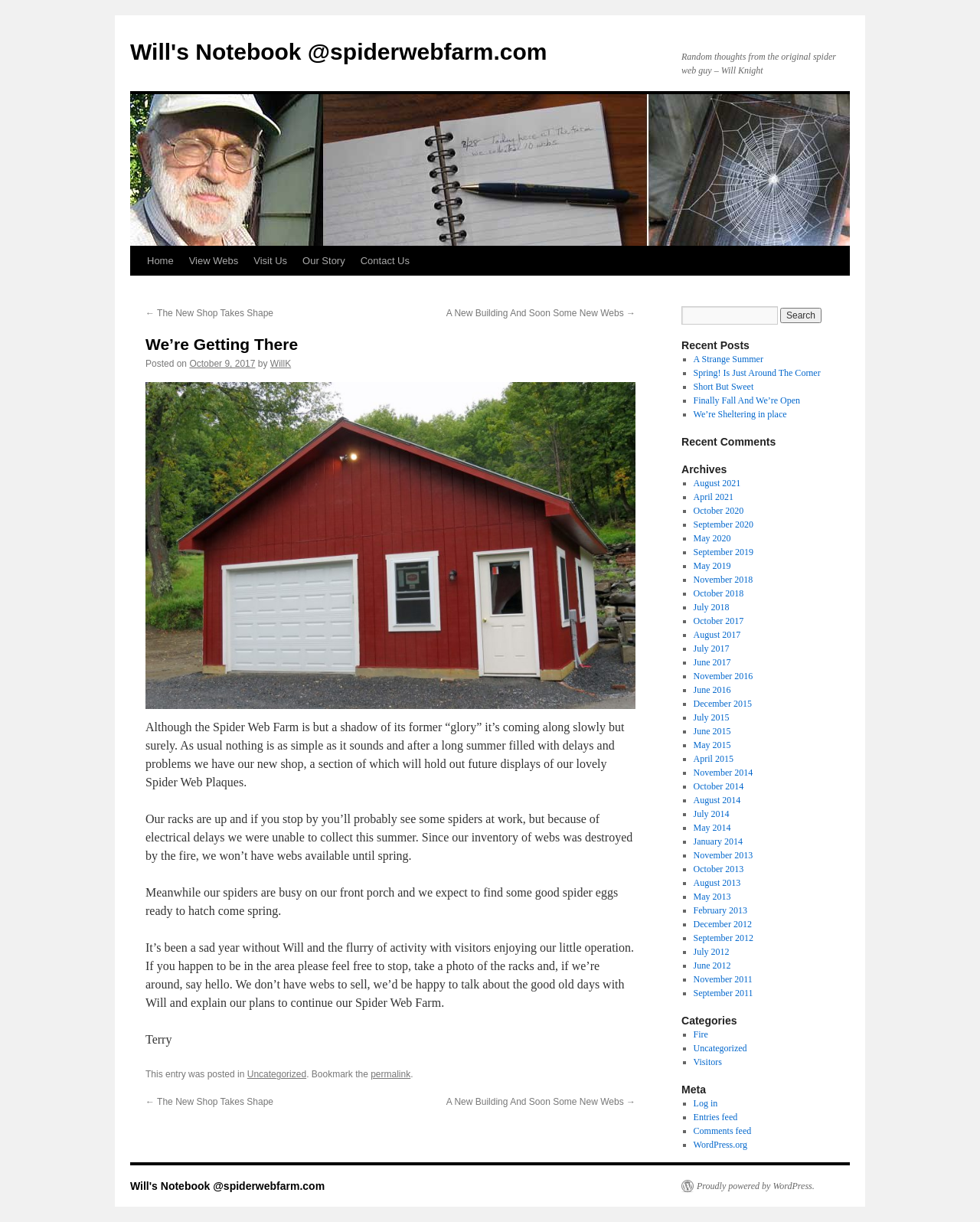Determine the bounding box coordinates of the clickable element necessary to fulfill the instruction: "Read the 'We’re Getting There' post". Provide the coordinates as four float numbers within the 0 to 1 range, i.e., [left, top, right, bottom].

[0.148, 0.273, 0.648, 0.29]